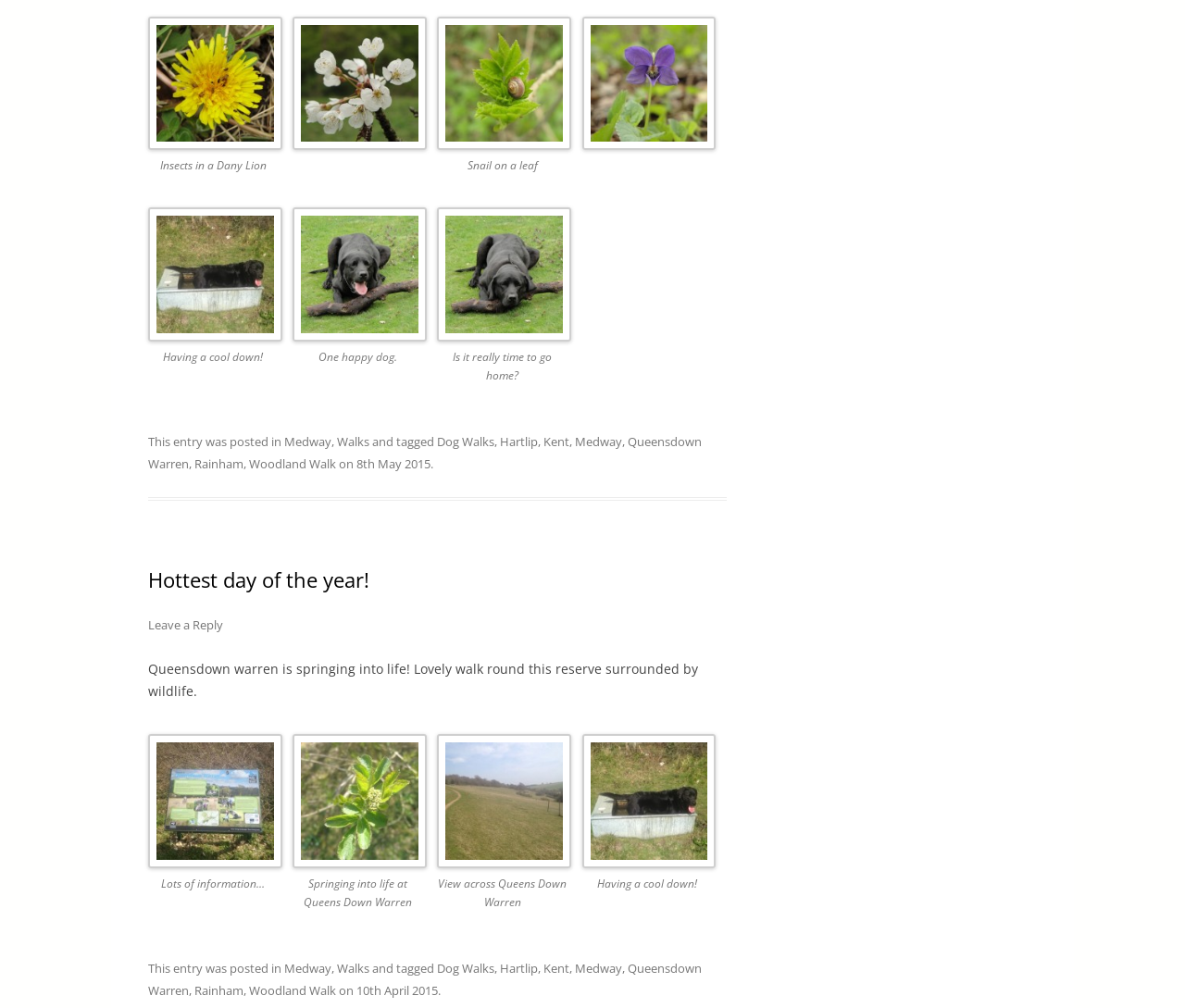Locate the bounding box coordinates of the clickable area needed to fulfill the instruction: "View the image of Snail on a leaf".

[0.394, 0.156, 0.454, 0.172]